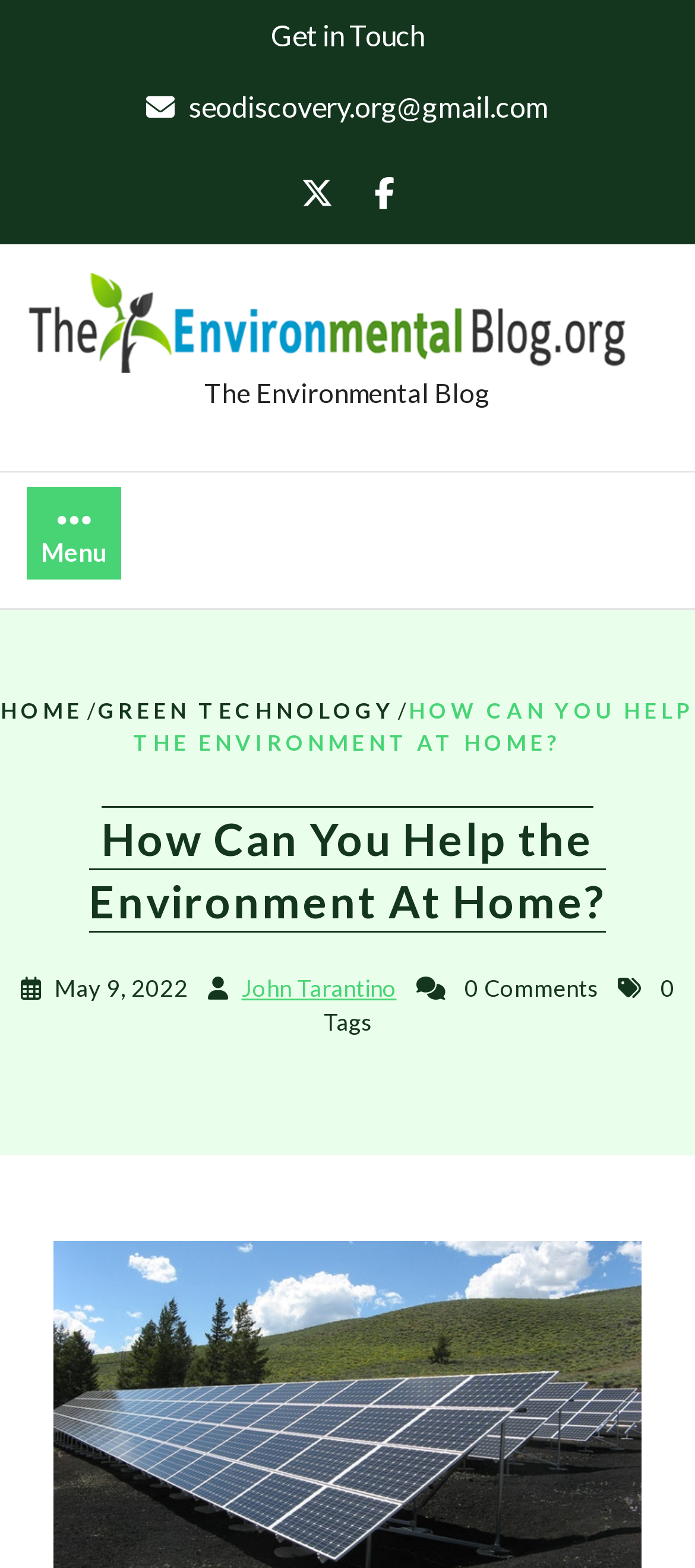Please provide a comprehensive answer to the question below using the information from the image: What is the date of the current article?

I looked for the static text element with the date and found 'May 9, 2022' which is located below the article title.